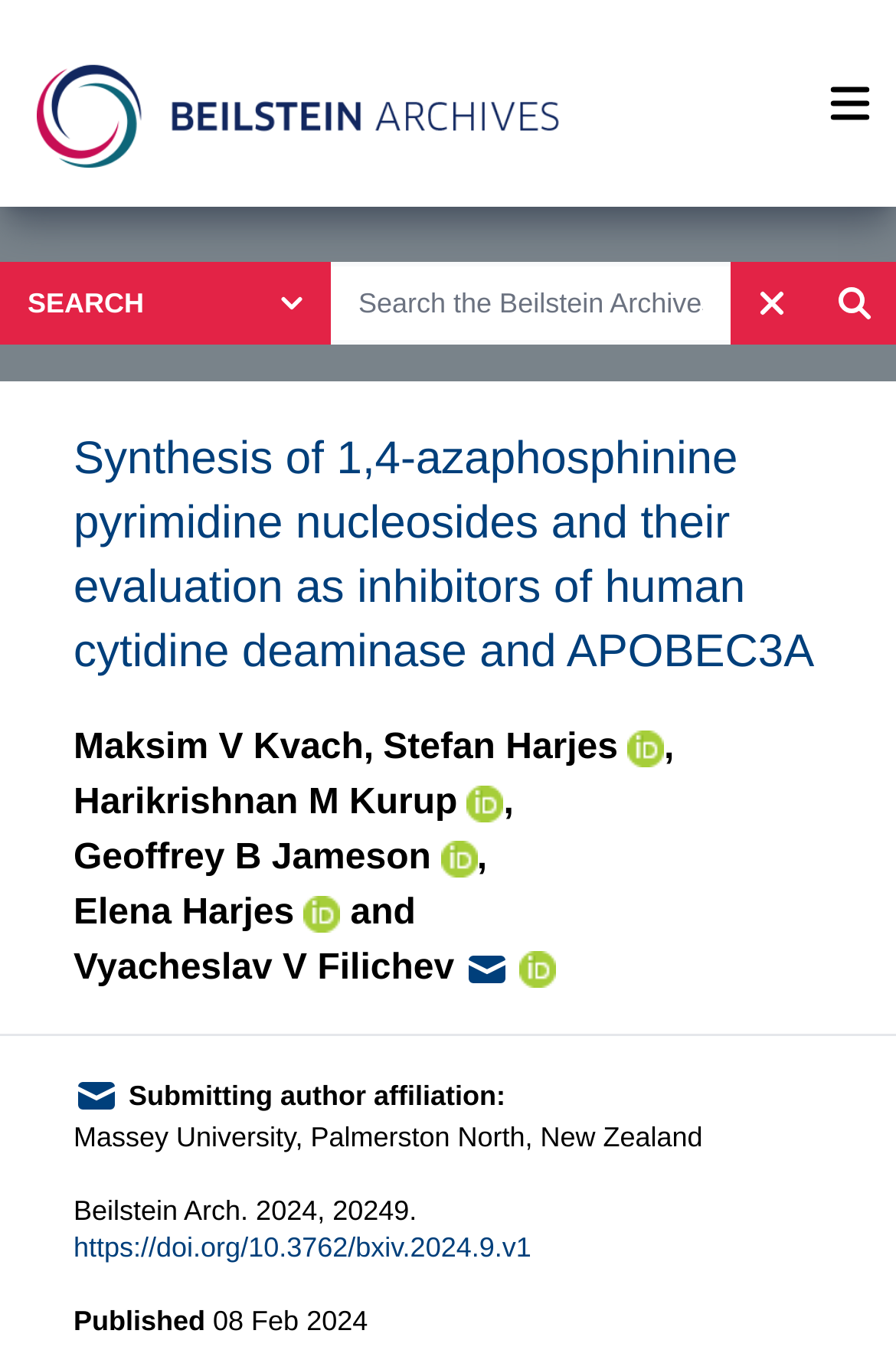Provide the bounding box coordinates of the HTML element this sentence describes: "parent_node: Elena Harjes".

[0.328, 0.664, 0.38, 0.692]